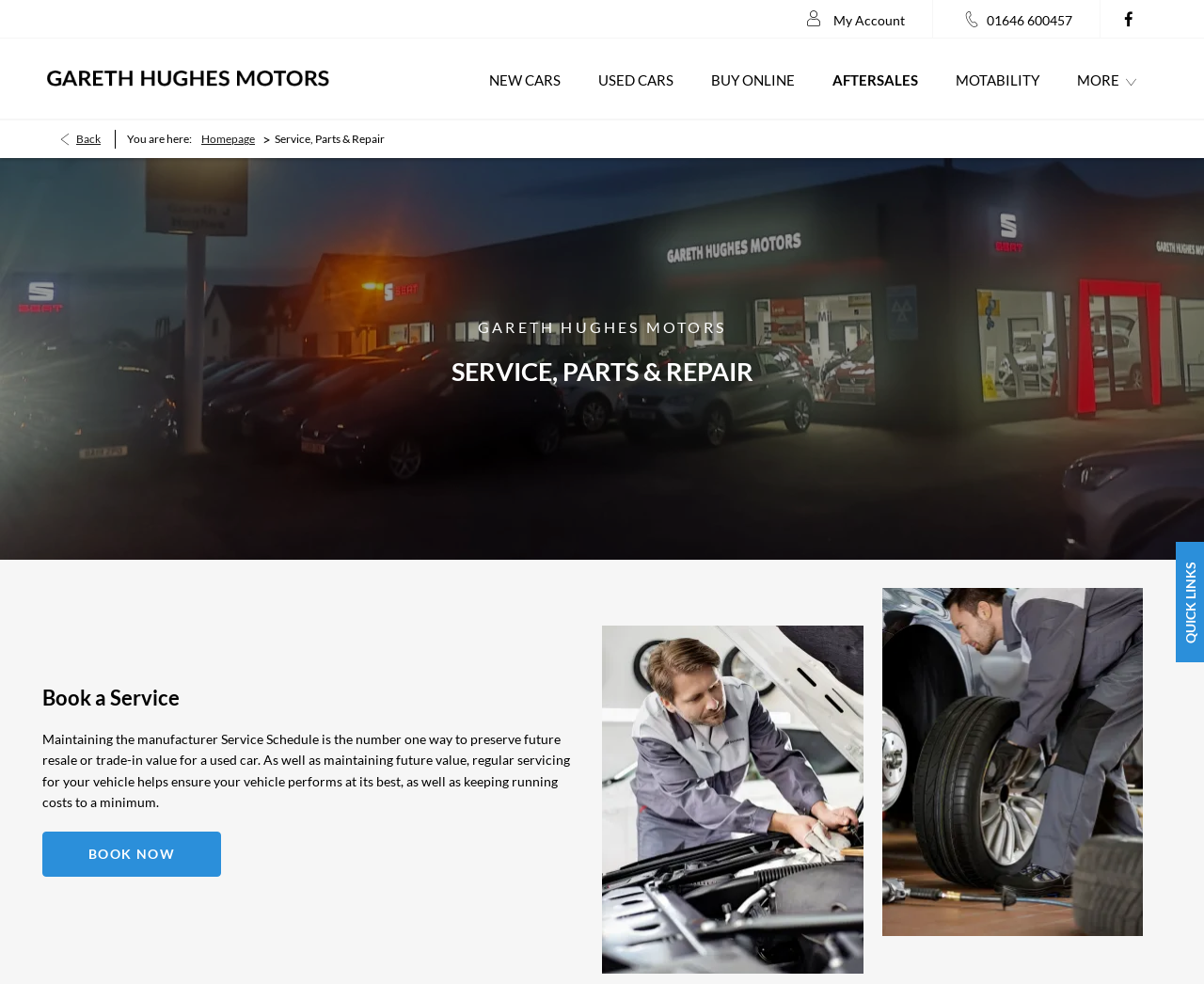Using the information shown in the image, answer the question with as much detail as possible: What is the phone number to contact Gareth Hughes Motors?

I found the answer by looking at the top-right corner of the webpage, where the phone number is displayed. The link ' 01646 600457' is located at coordinates [0.791, 0.0, 0.898, 0.038], indicating that this is the phone number to contact the dealership.